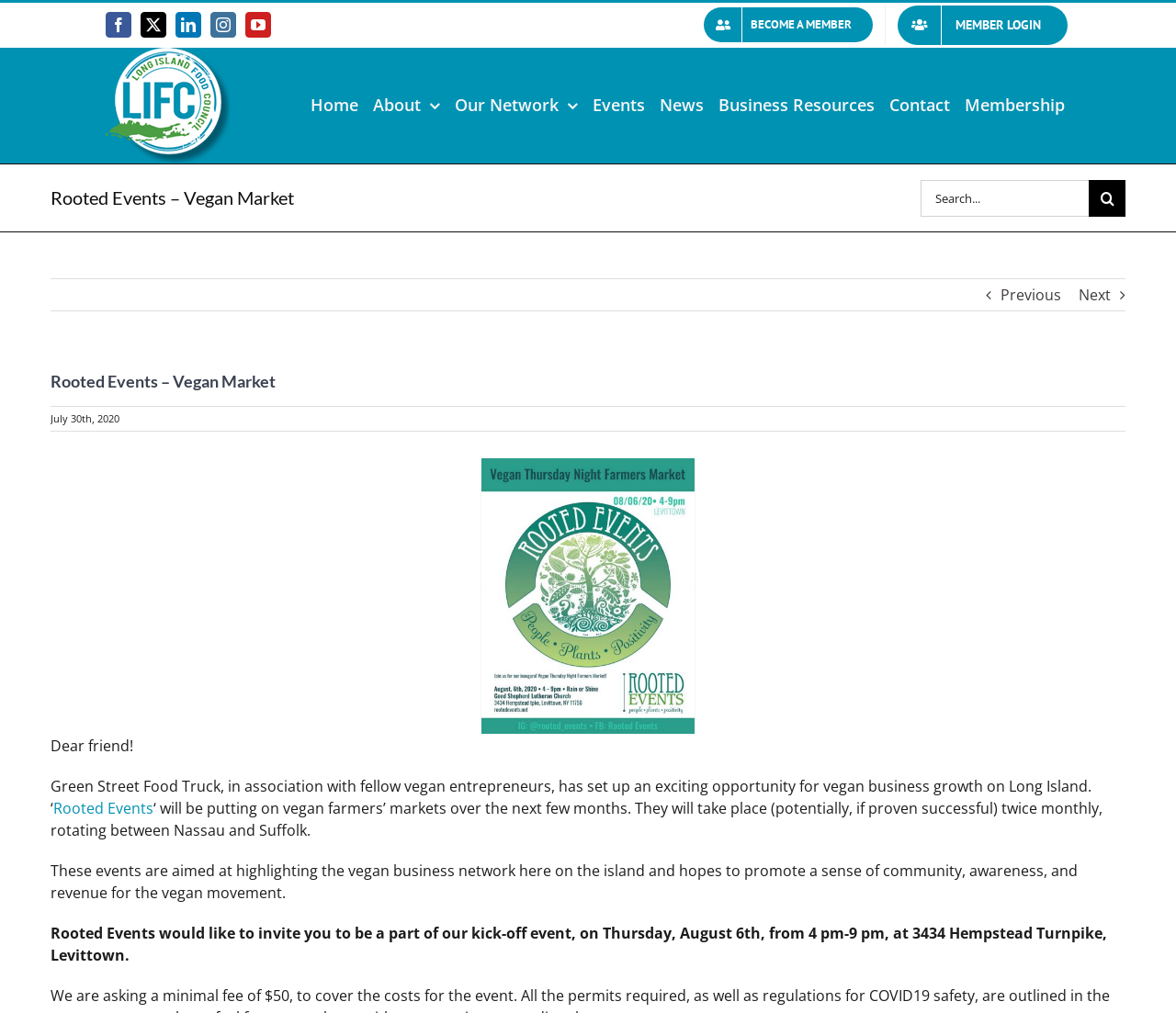Find the bounding box coordinates of the element you need to click on to perform this action: 'Click the APA button'. The coordinates should be represented by four float values between 0 and 1, in the format [left, top, right, bottom].

None